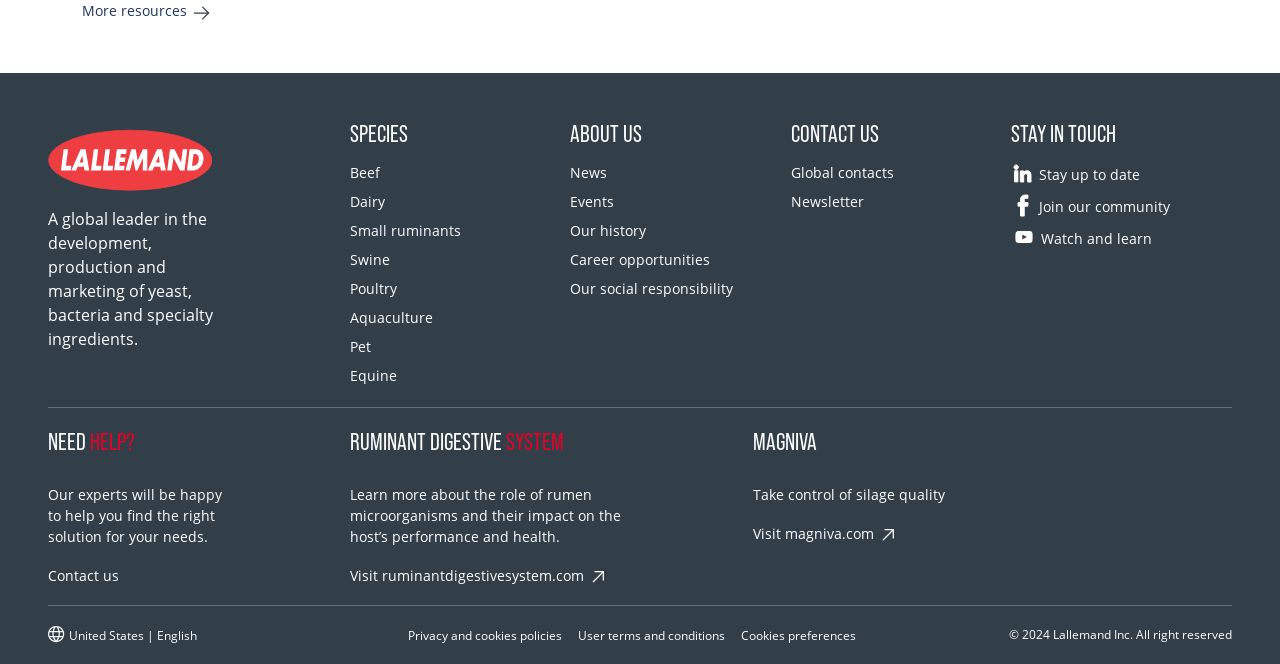Could you locate the bounding box coordinates for the section that should be clicked to accomplish this task: "Select the United States | English option".

[0.038, 0.936, 0.154, 0.973]